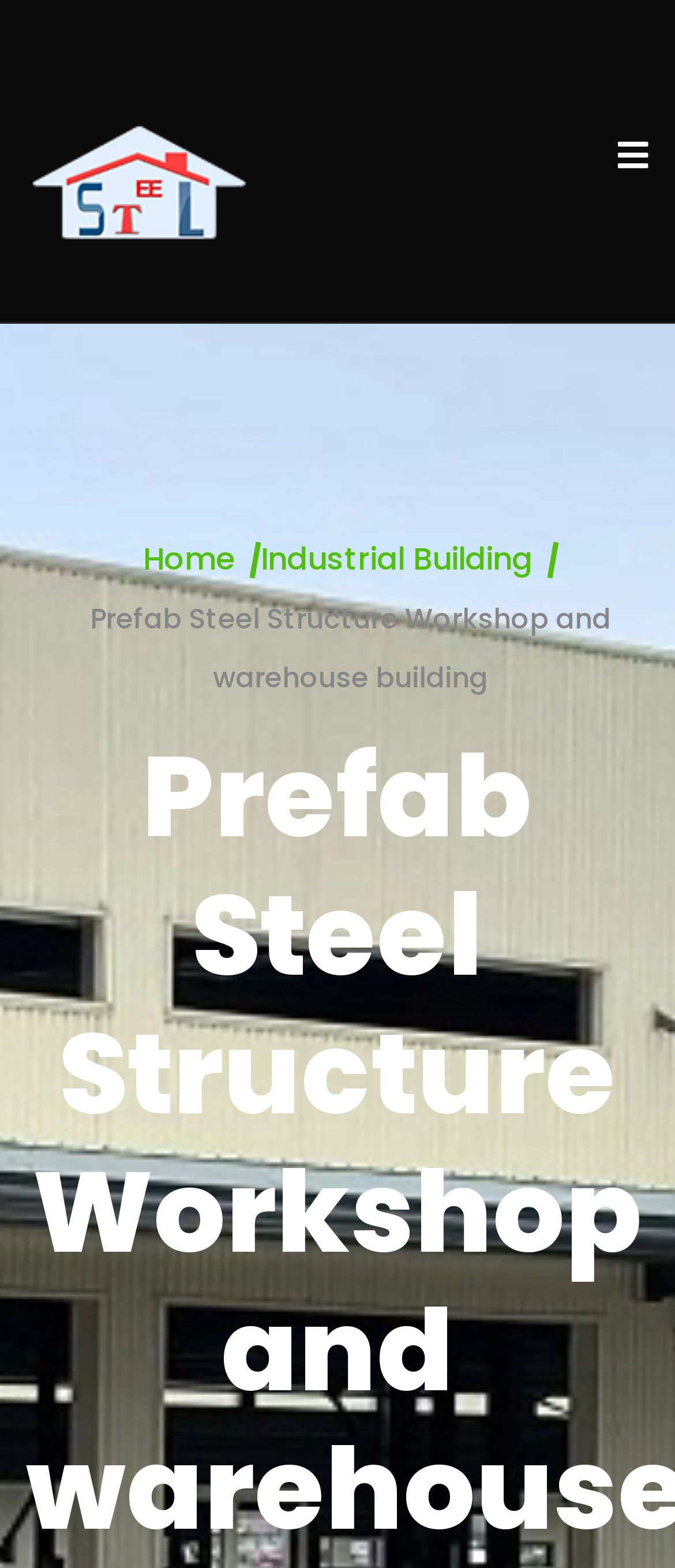How many main navigation links are there?
Refer to the image and provide a one-word or short phrase answer.

3